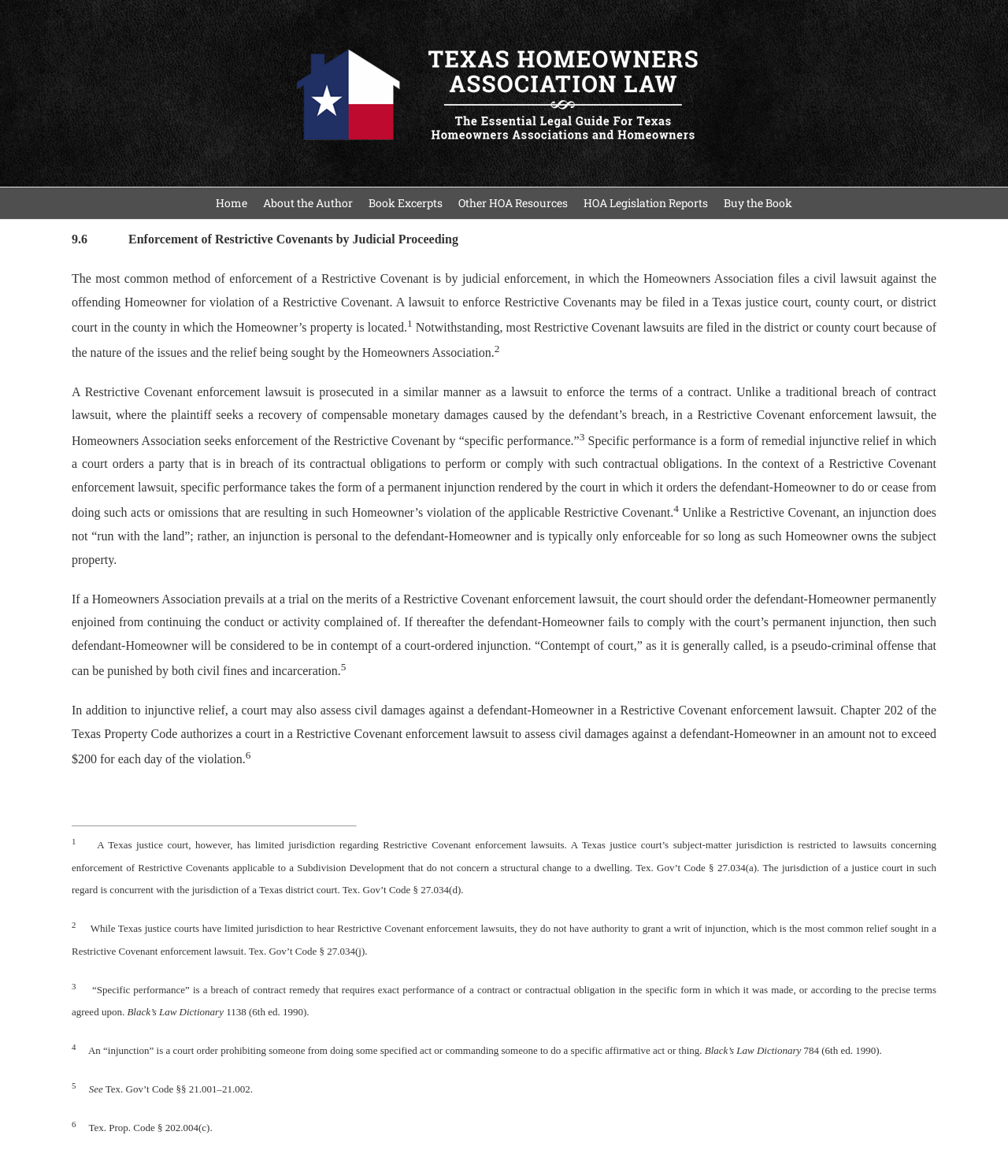Specify the bounding box coordinates of the region I need to click to perform the following instruction: "Click the 'Home' link". The coordinates must be four float numbers in the range of 0 to 1, i.e., [left, top, right, bottom].

[0.214, 0.159, 0.245, 0.186]